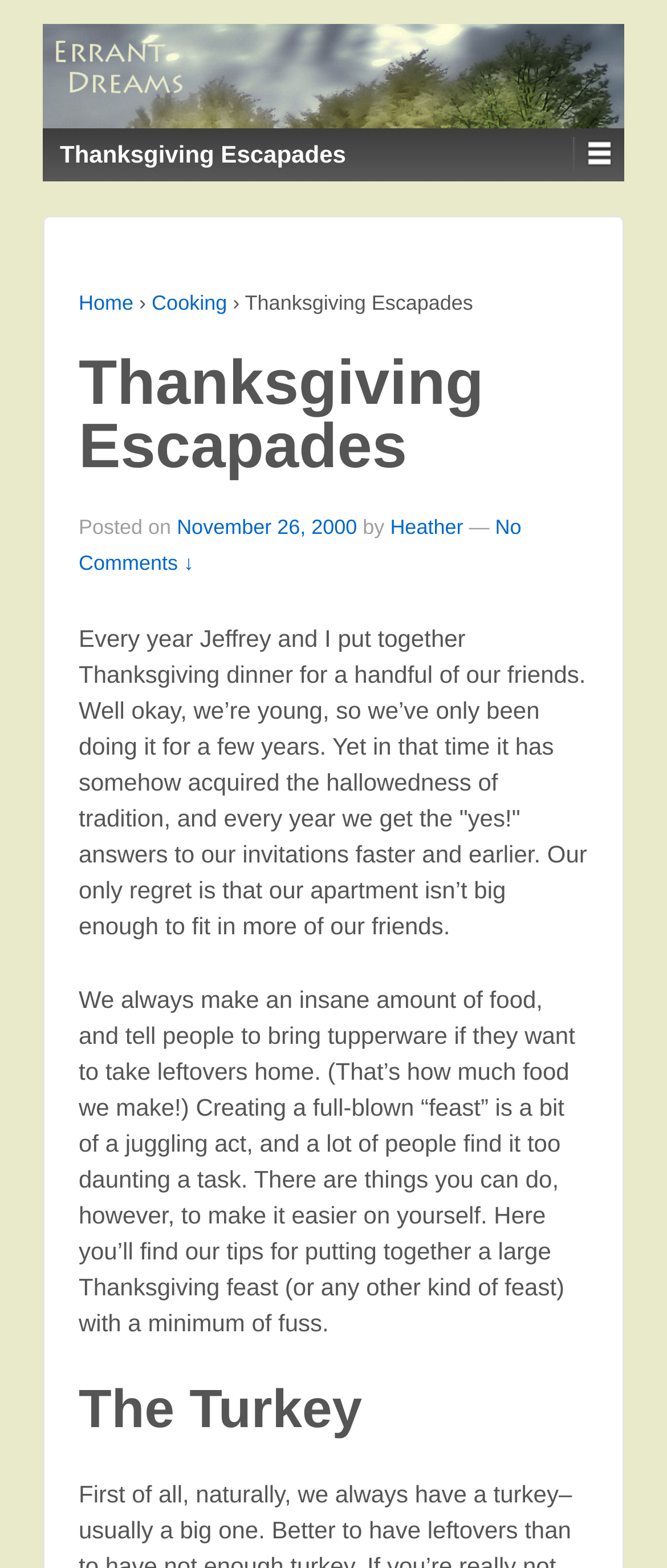What is the tone of the article?
Use the information from the screenshot to give a comprehensive response to the question.

The tone of the article can be inferred from the language and style used by the author. The use of phrases such as 'Well okay, we’re young' and 'a handful of our friends' creates a sense of informality and conversational tone, making the reader feel like they are reading a personal account or a blog post rather than a formal article.